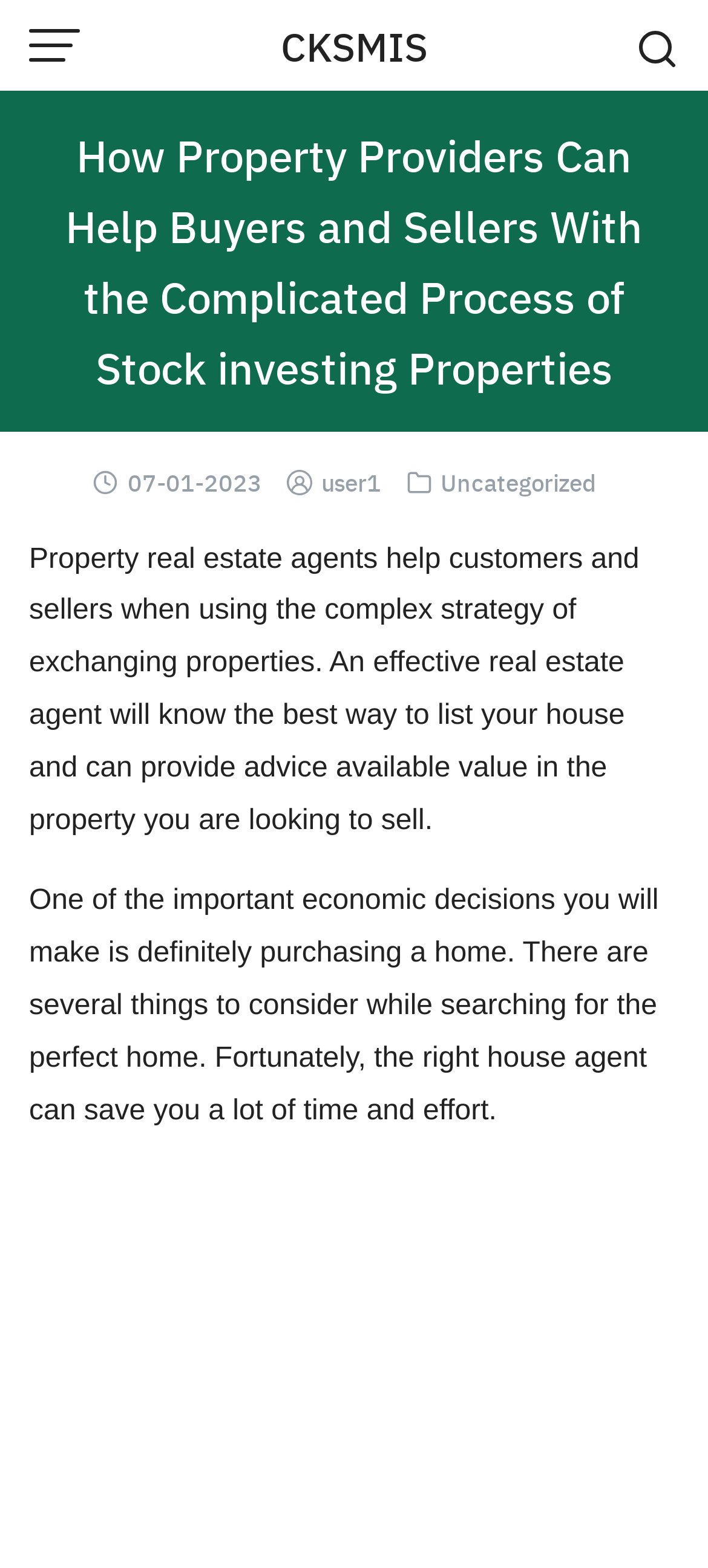What is the purpose of a real estate agent?
Using the visual information, reply with a single word or short phrase.

To help customers and sellers